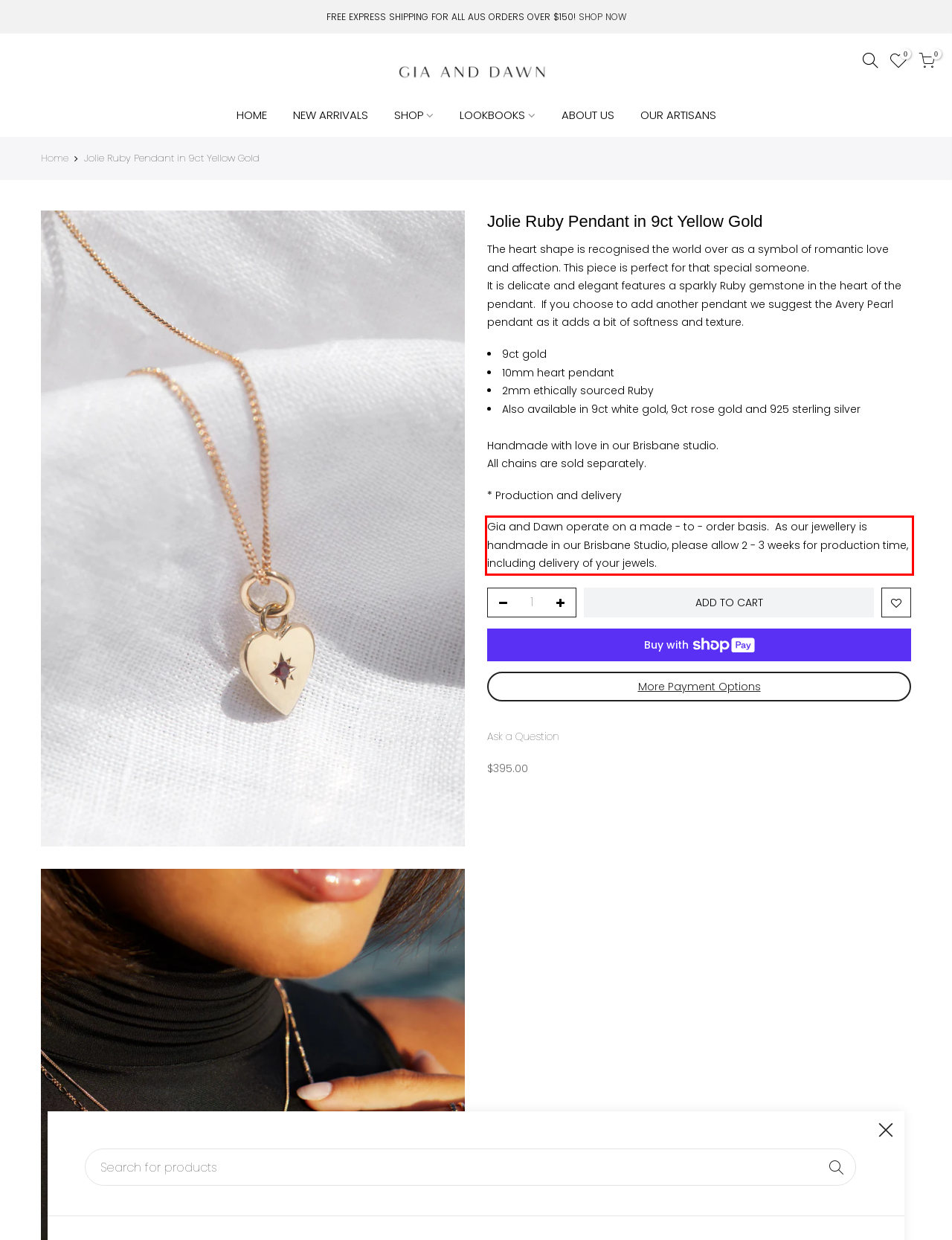The screenshot provided shows a webpage with a red bounding box. Apply OCR to the text within this red bounding box and provide the extracted content.

Gia and Dawn operate on a made - to - order basis. As our jewellery is handmade in our Brisbane Studio, please allow 2 - 3 weeks for production time, including delivery of your jewels.